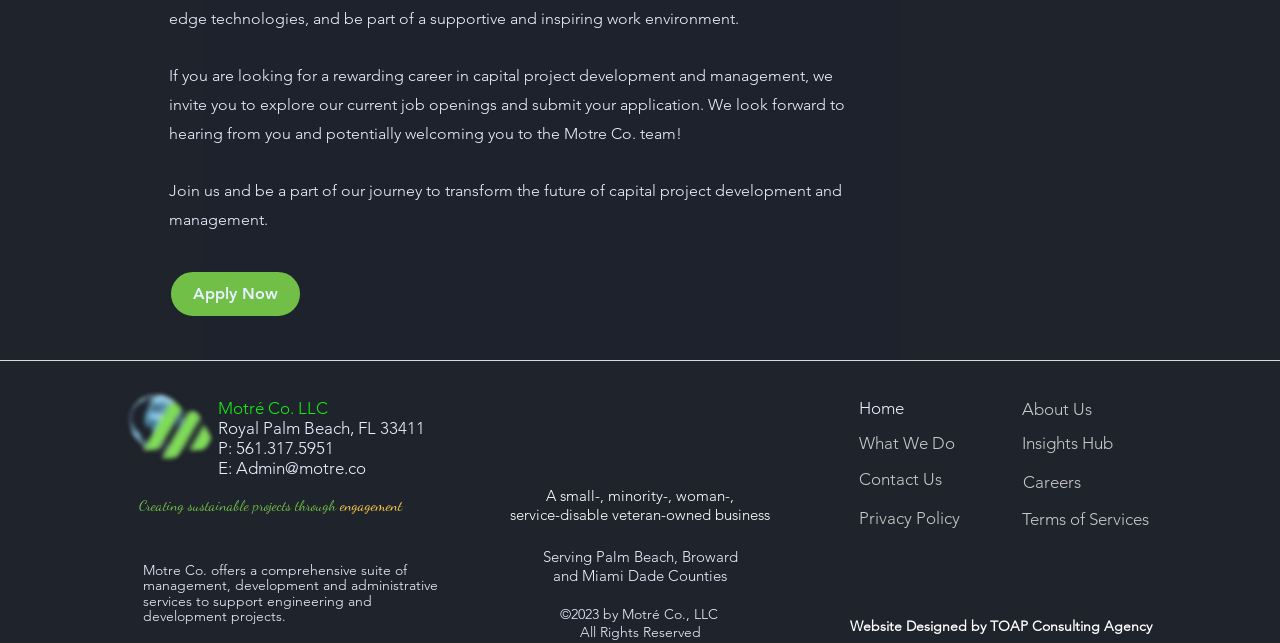Locate the bounding box of the UI element defined by this description: "Sewing Hacks". The coordinates should be given as four float numbers between 0 and 1, formatted as [left, top, right, bottom].

None